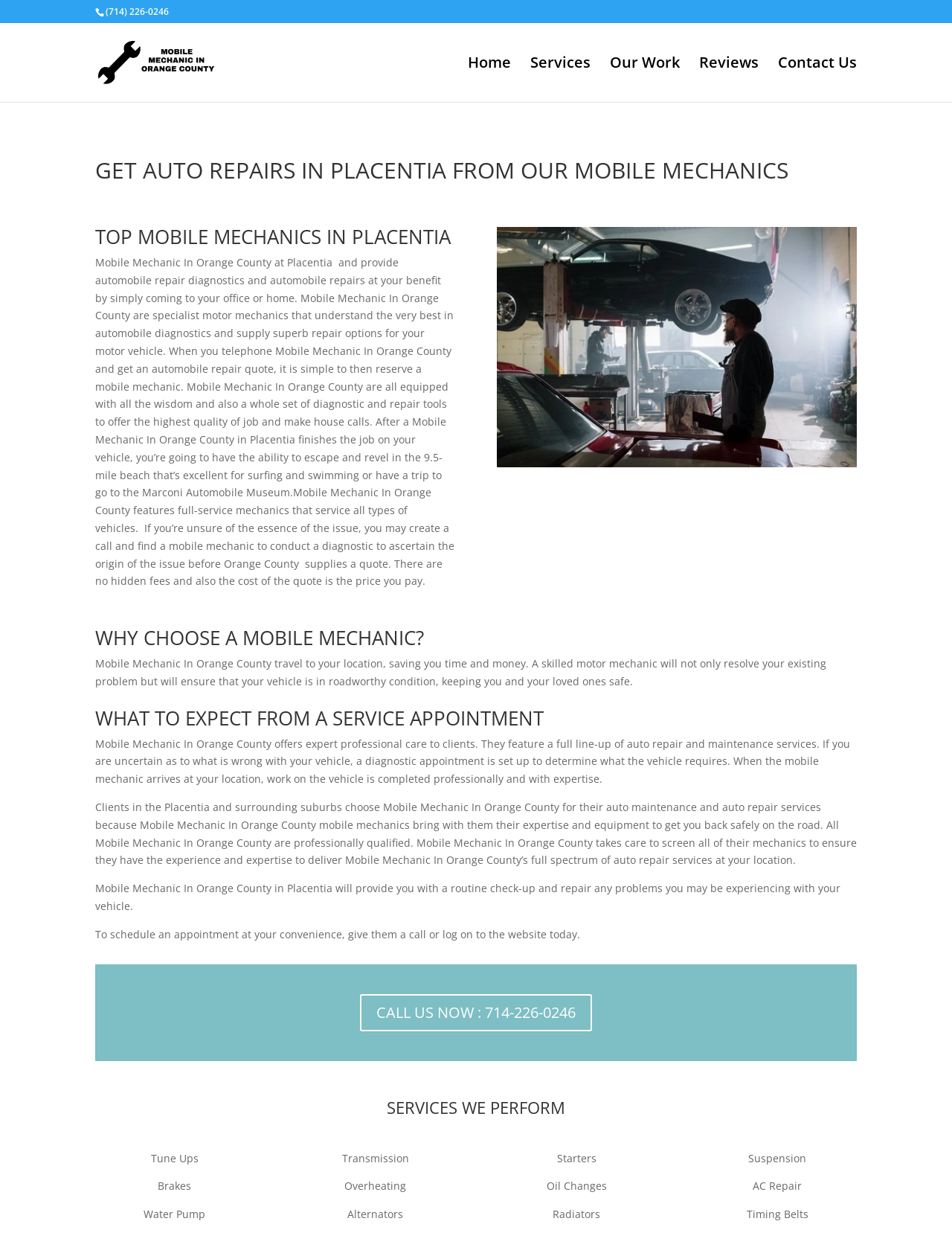Please predict the bounding box coordinates of the element's region where a click is necessary to complete the following instruction: "Call the mobile mechanic". The coordinates should be represented by four float numbers between 0 and 1, i.e., [left, top, right, bottom].

[0.111, 0.004, 0.177, 0.014]